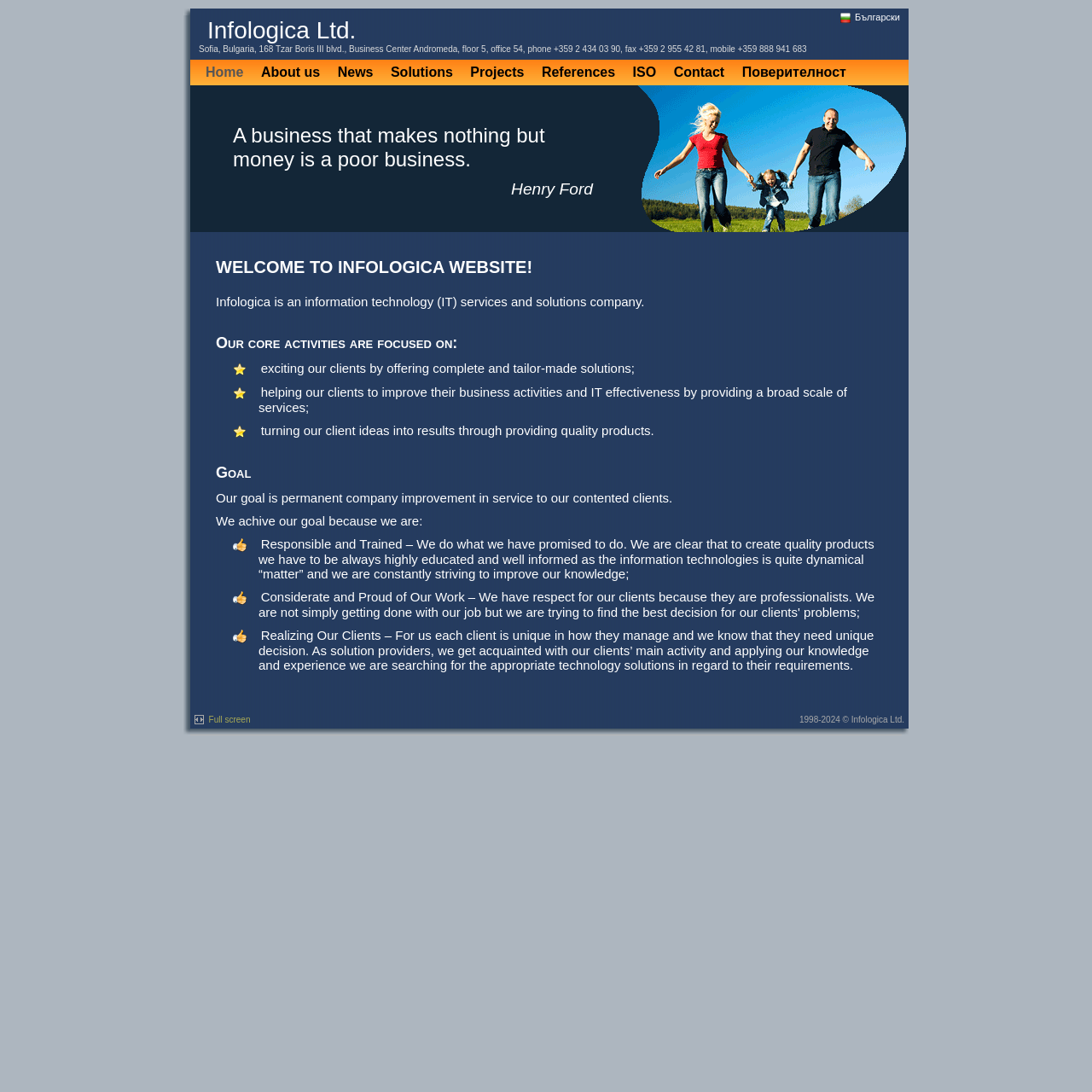Locate the bounding box coordinates of the clickable part needed for the task: "Click the 'Full screen' link".

[0.178, 0.655, 0.229, 0.663]